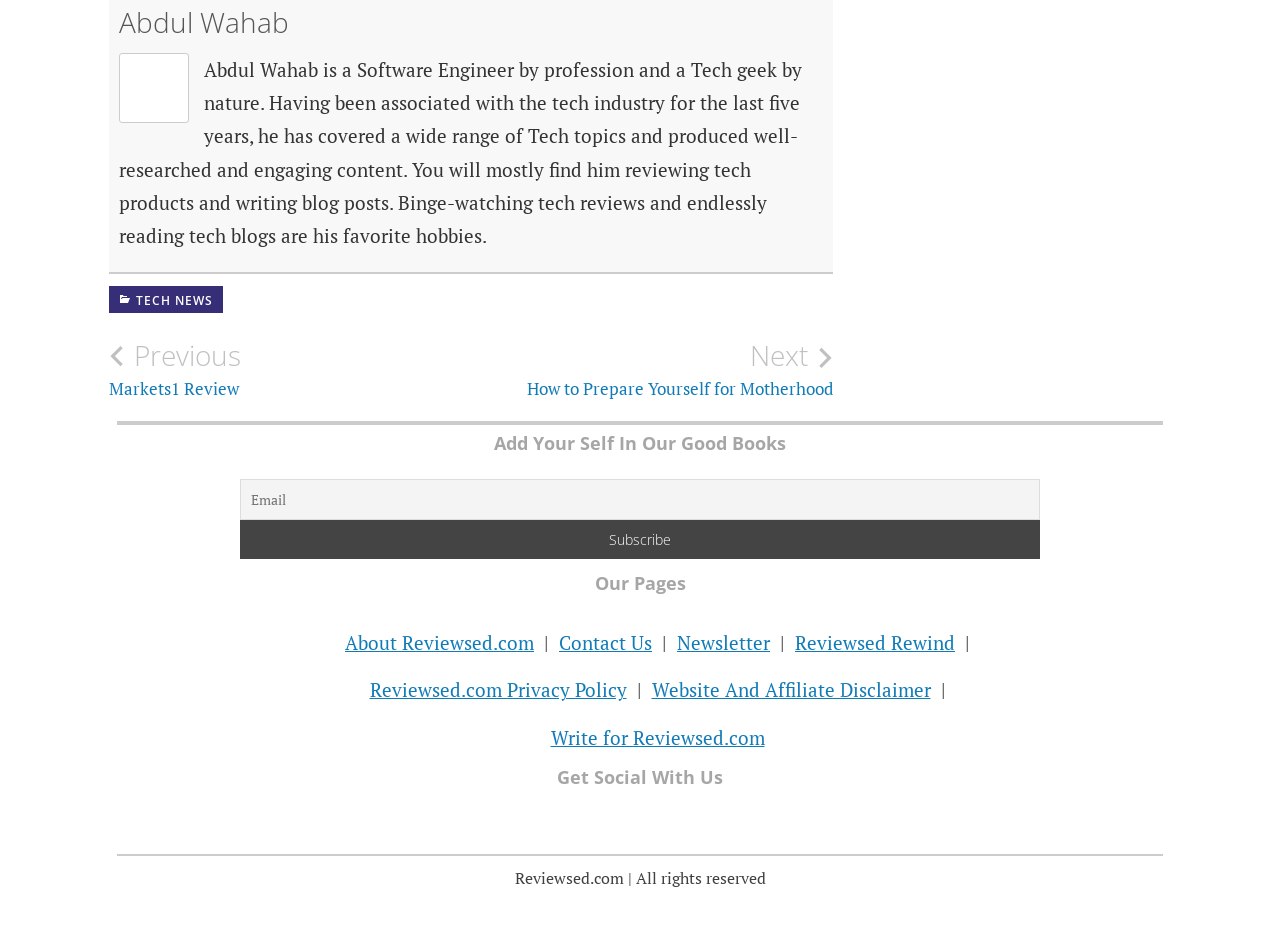Determine the bounding box of the UI component based on this description: "Previous Markets1 Review". The bounding box coordinates should be four float values between 0 and 1, i.e., [left, top, right, bottom].

[0.085, 0.365, 0.368, 0.429]